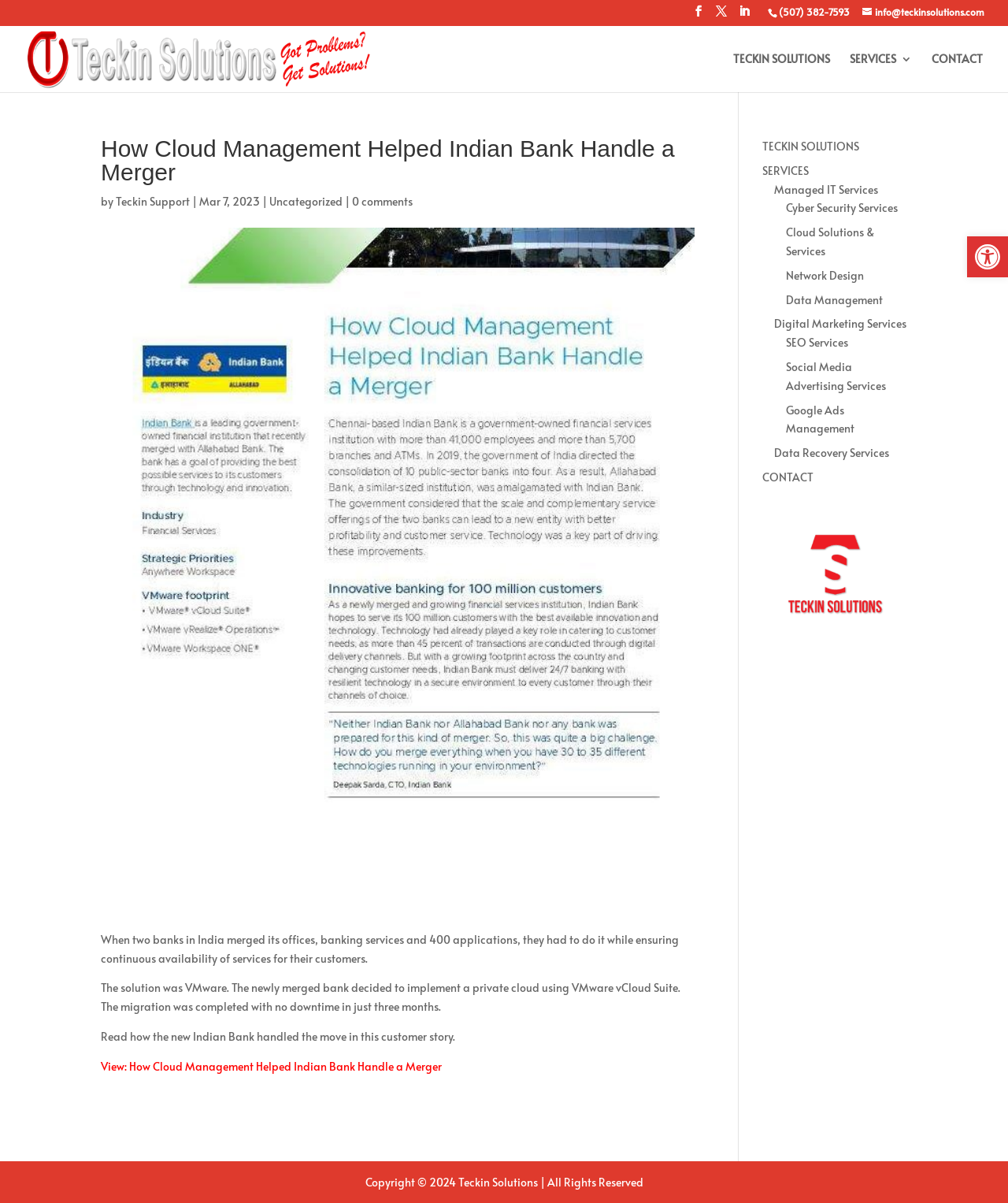Identify and extract the main heading from the webpage.

How Cloud Management Helped Indian Bank Handle a Merger